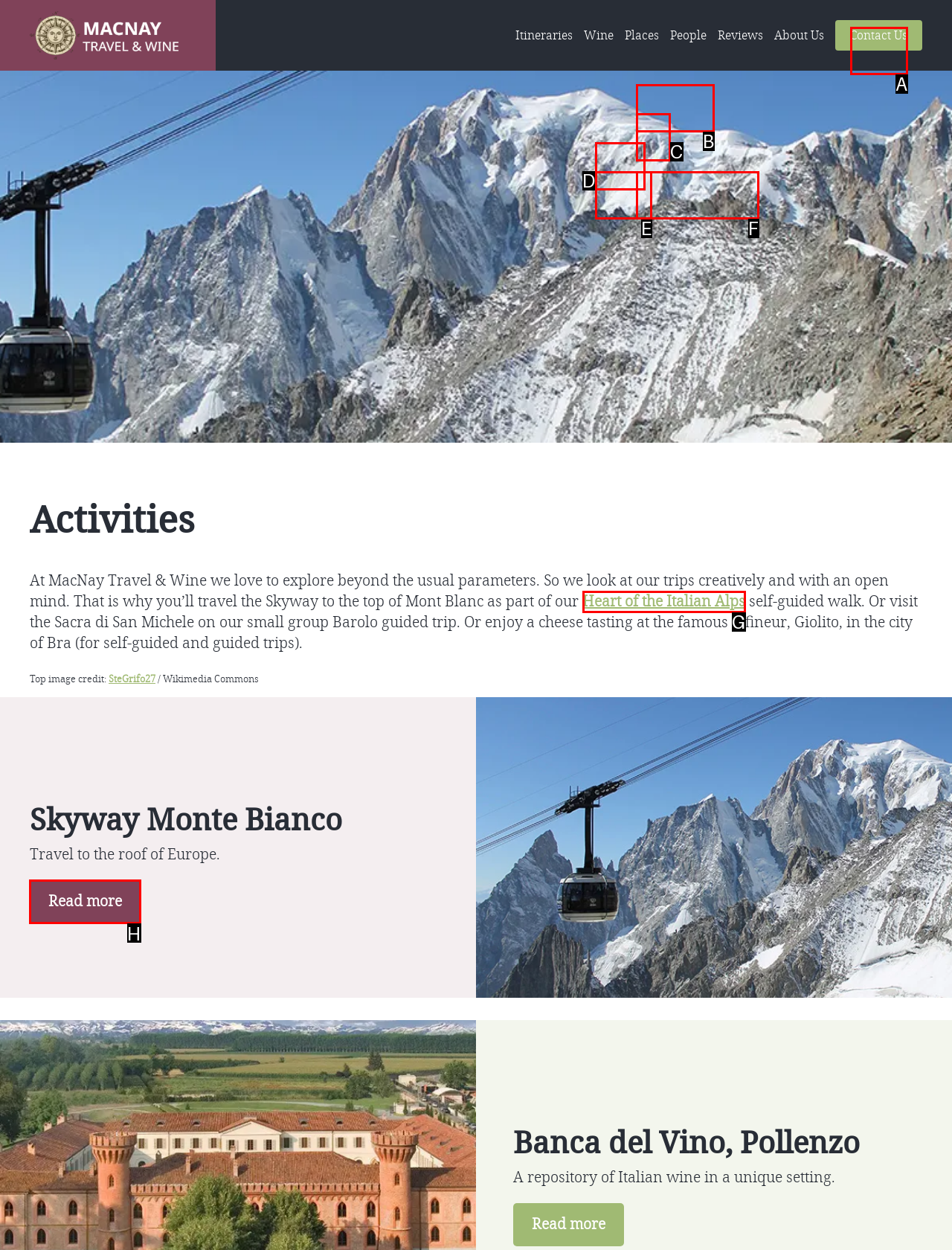Identify the correct UI element to click for the following task: Read more about Skyway Monte Bianco Choose the option's letter based on the given choices.

H